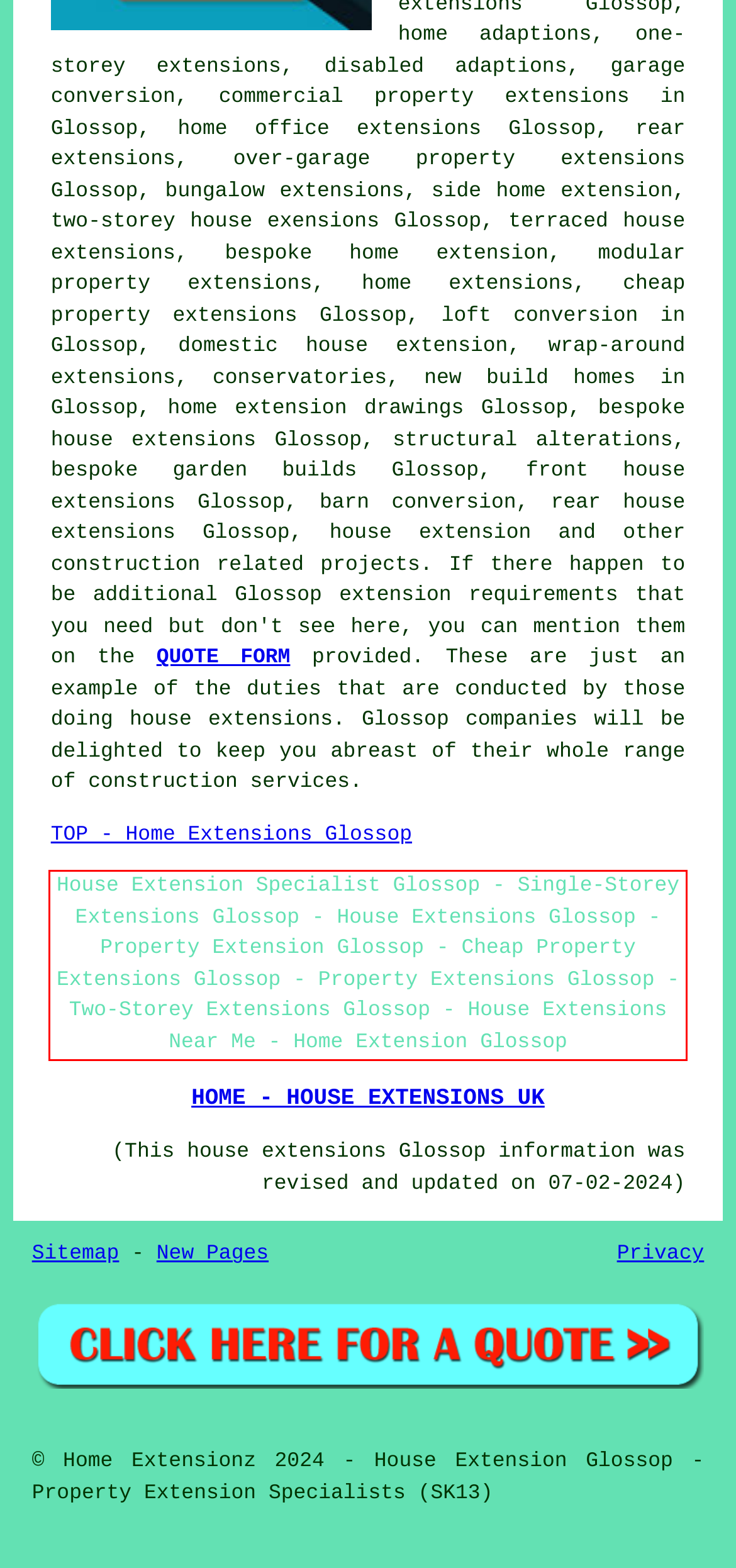Please look at the screenshot provided and find the red bounding box. Extract the text content contained within this bounding box.

House Extension Specialist Glossop - Single-Storey Extensions Glossop - House Extensions Glossop - Property Extension Glossop - Cheap Property Extensions Glossop - Property Extensions Glossop - Two-Storey Extensions Glossop - House Extensions Near Me - Home Extension Glossop